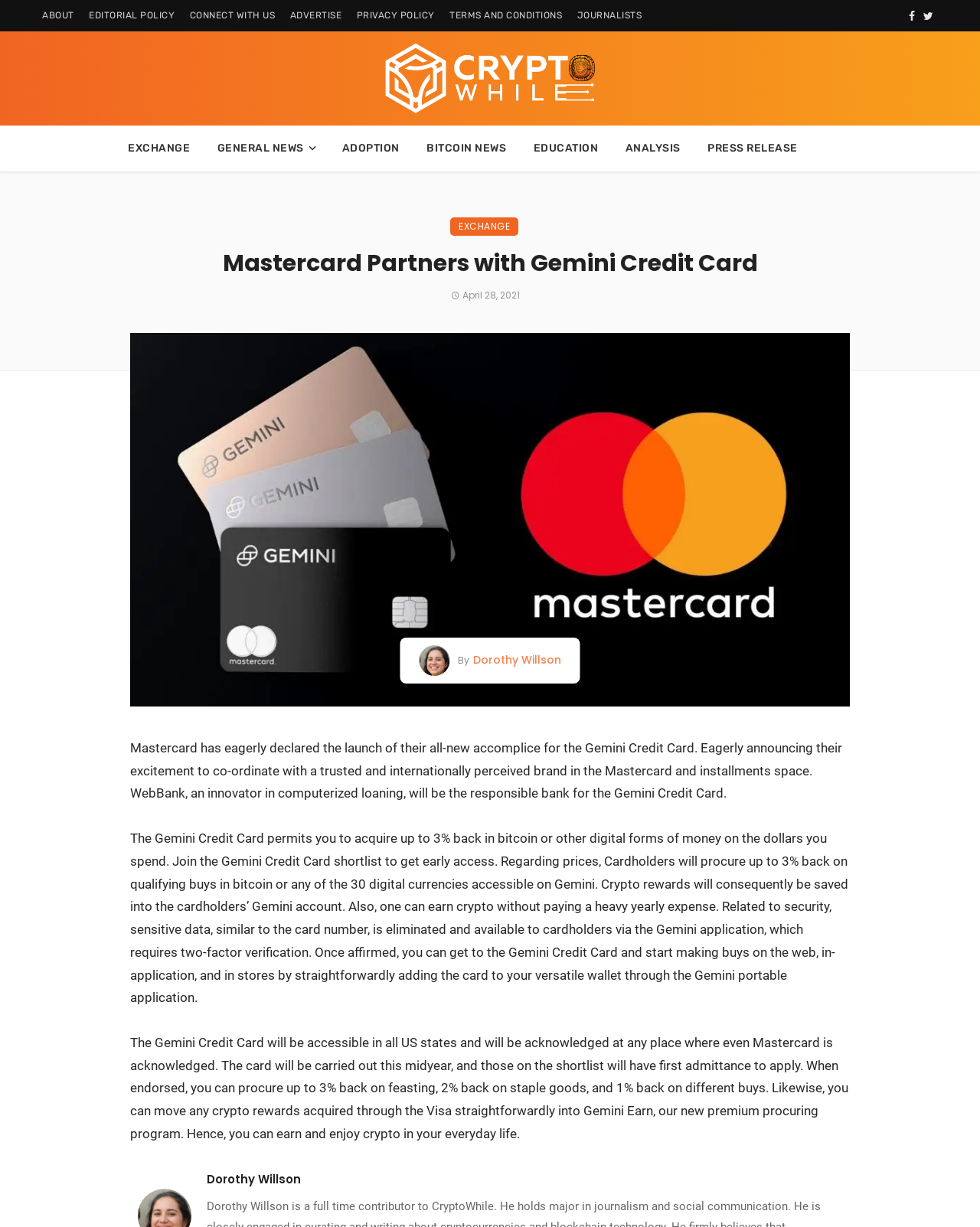Locate the bounding box coordinates of the clickable region necessary to complete the following instruction: "search for something". Provide the coordinates in the format of four float numbers between 0 and 1, i.e., [left, top, right, bottom].

None